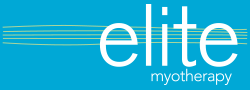With reference to the image, please provide a detailed answer to the following question: What conditions are discussed on the associated webpage?

The caption states that the logo serves as a visual anchor for the services provided by Elite Myotherapy, and that the associated webpage discusses conditions like tennis elbow and golfer's elbow, which are likely related to the myotherapy services offered by Elite Myotherapy.